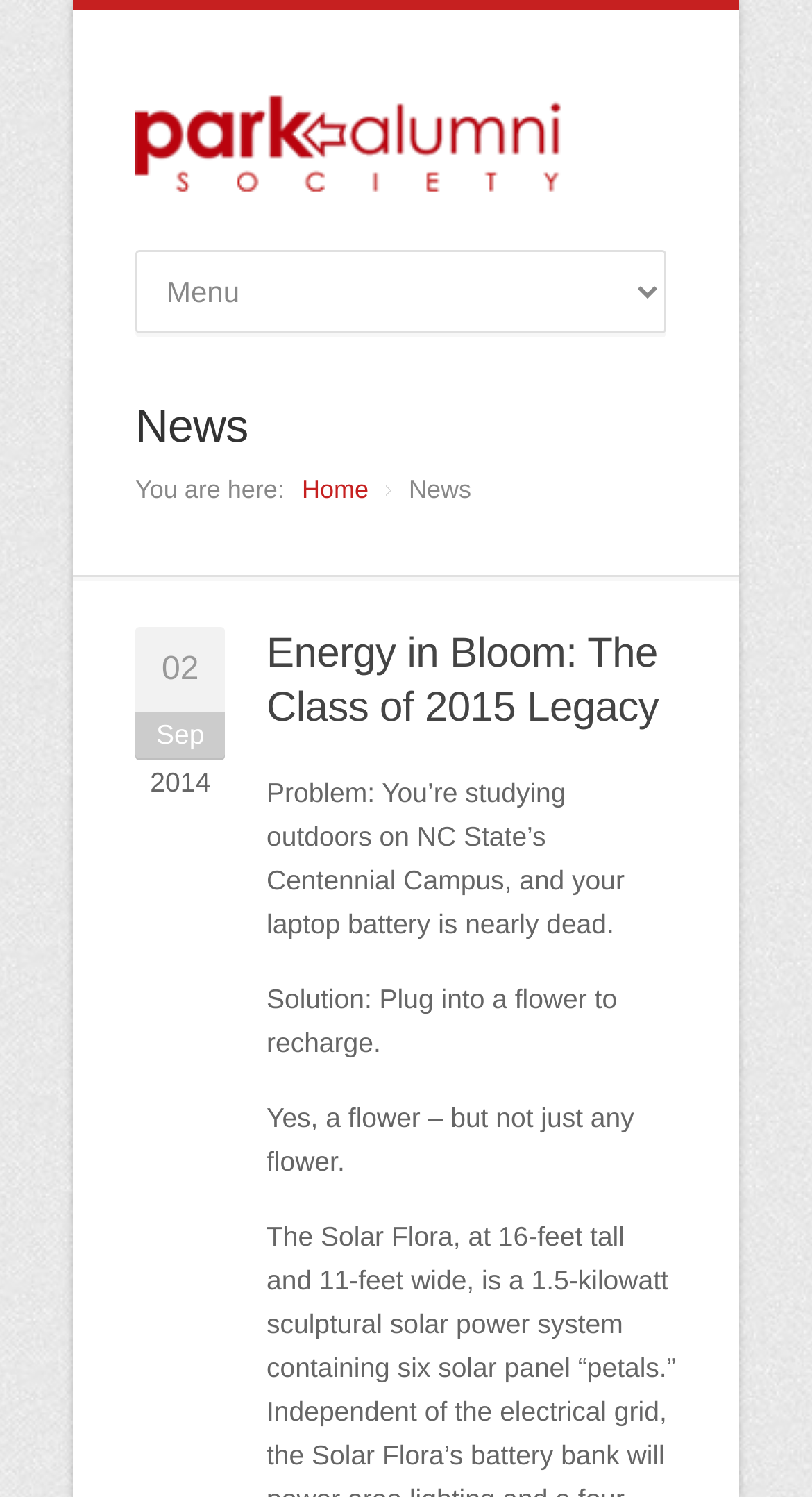Respond to the following query with just one word or a short phrase: 
What is the name of the organization?

Park Alumni Society